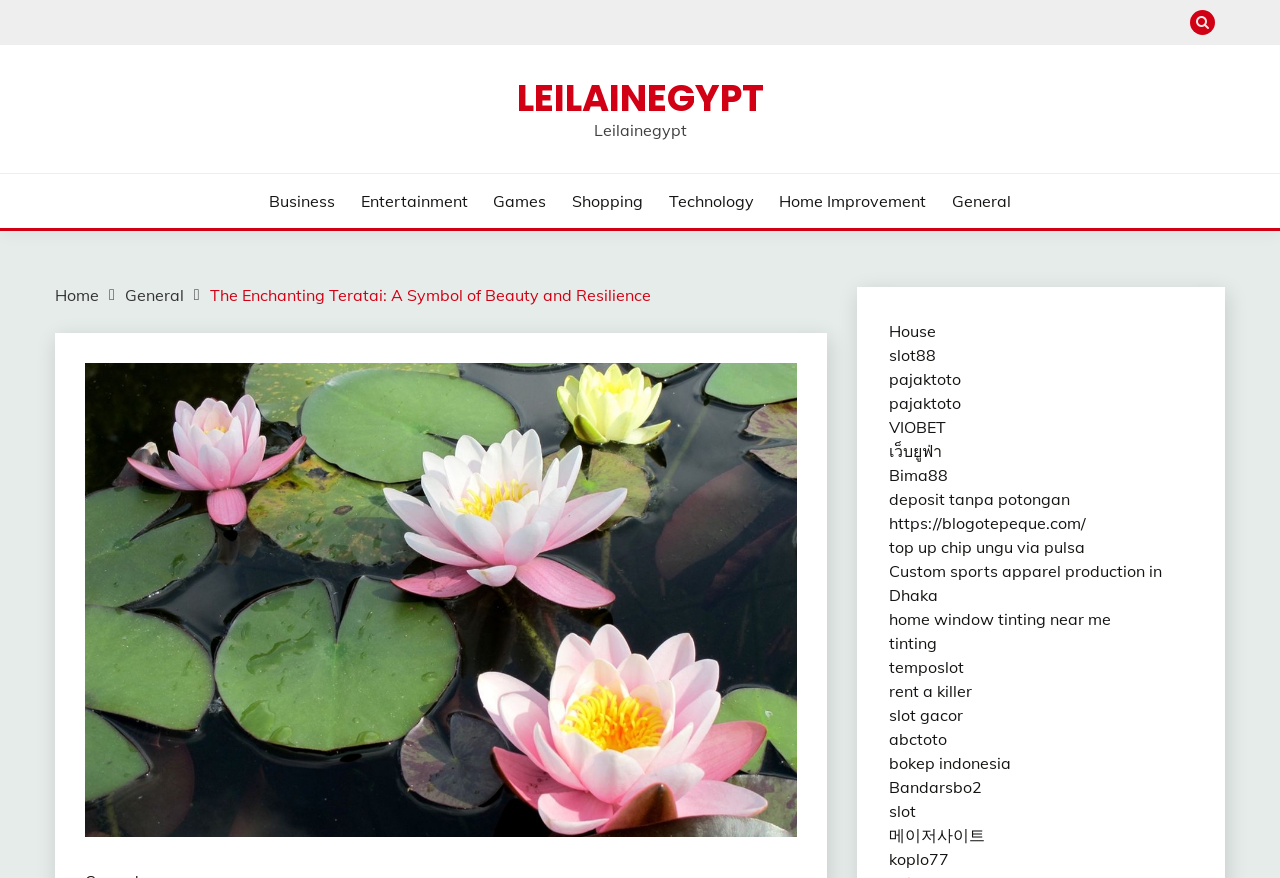Using the details in the image, give a detailed response to the question below:
What is the category of the link 'Home Improvement'?

The link 'Home Improvement' is located in the navigation section 'Breadcrumbs' which also contains links 'Home' and 'General', indicating that 'Home Improvement' is a subcategory of 'General'.